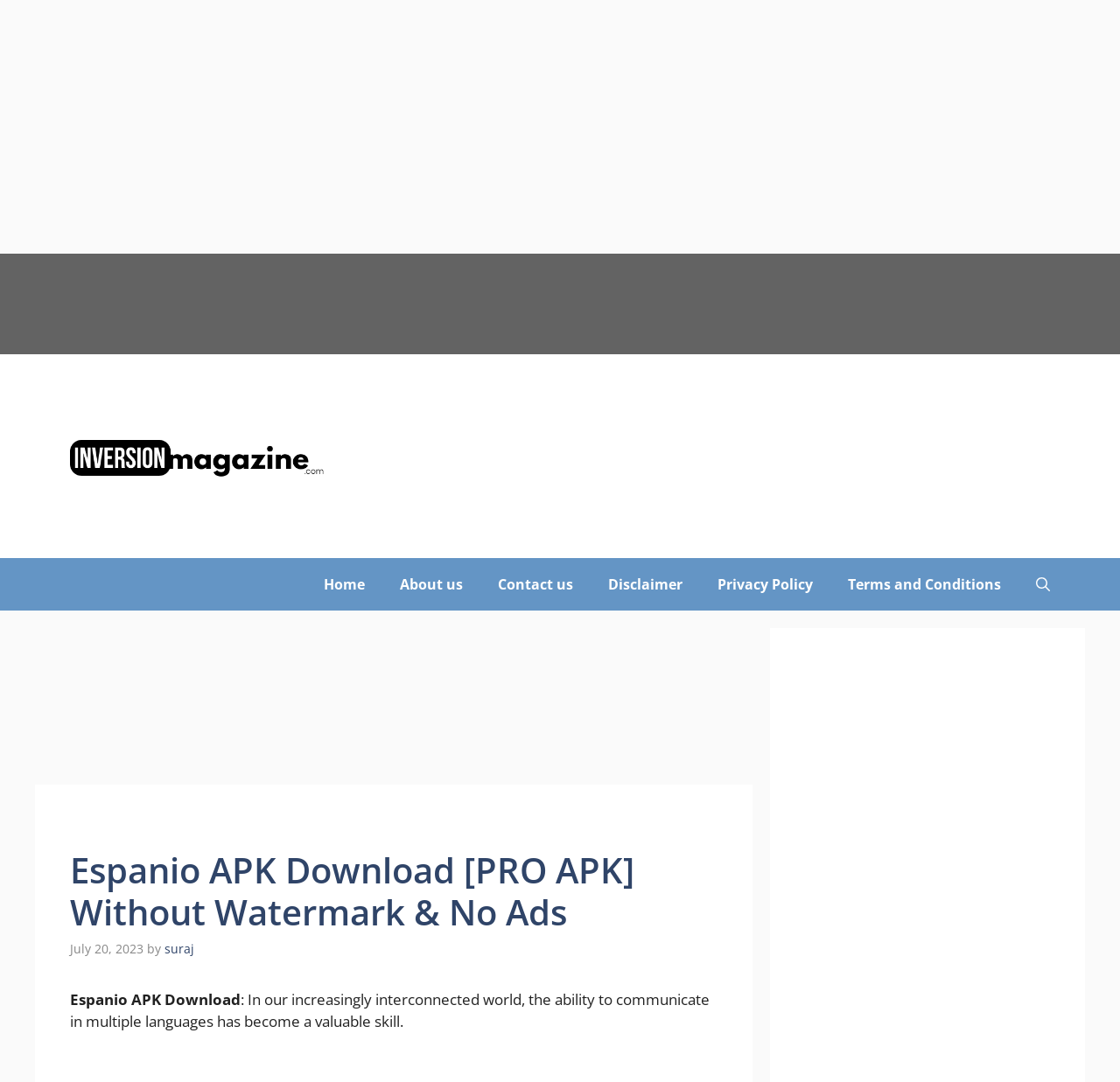Can you give a comprehensive explanation to the question given the content of the image?
Is there a search function on the webpage?

I determined that there is a search function on the webpage by looking at the button element with the text 'Open search', which suggests that clicking on it will open a search function.